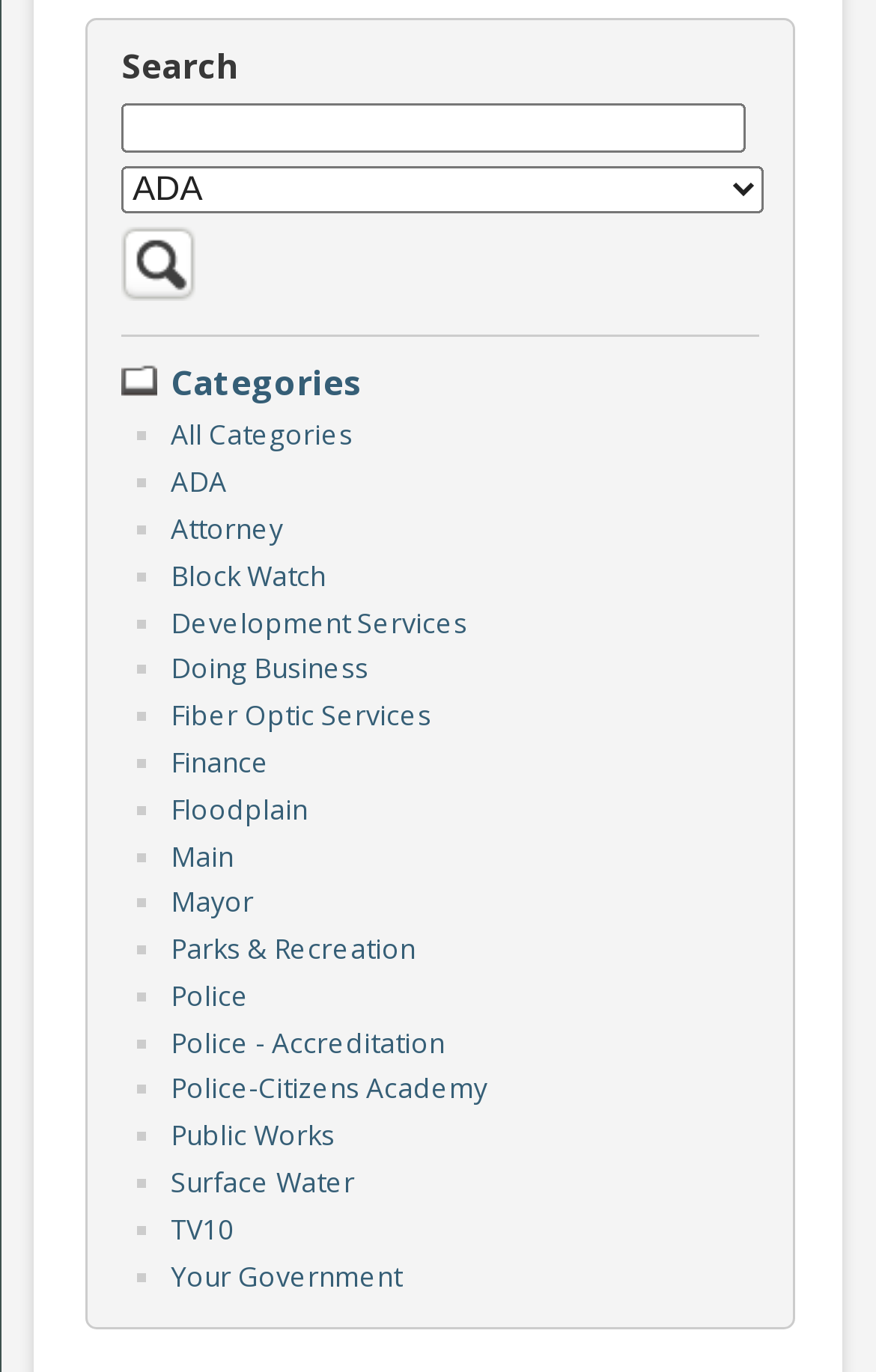Please identify the bounding box coordinates of the area that needs to be clicked to fulfill the following instruction: "Click on All Categories."

[0.195, 0.303, 0.403, 0.331]